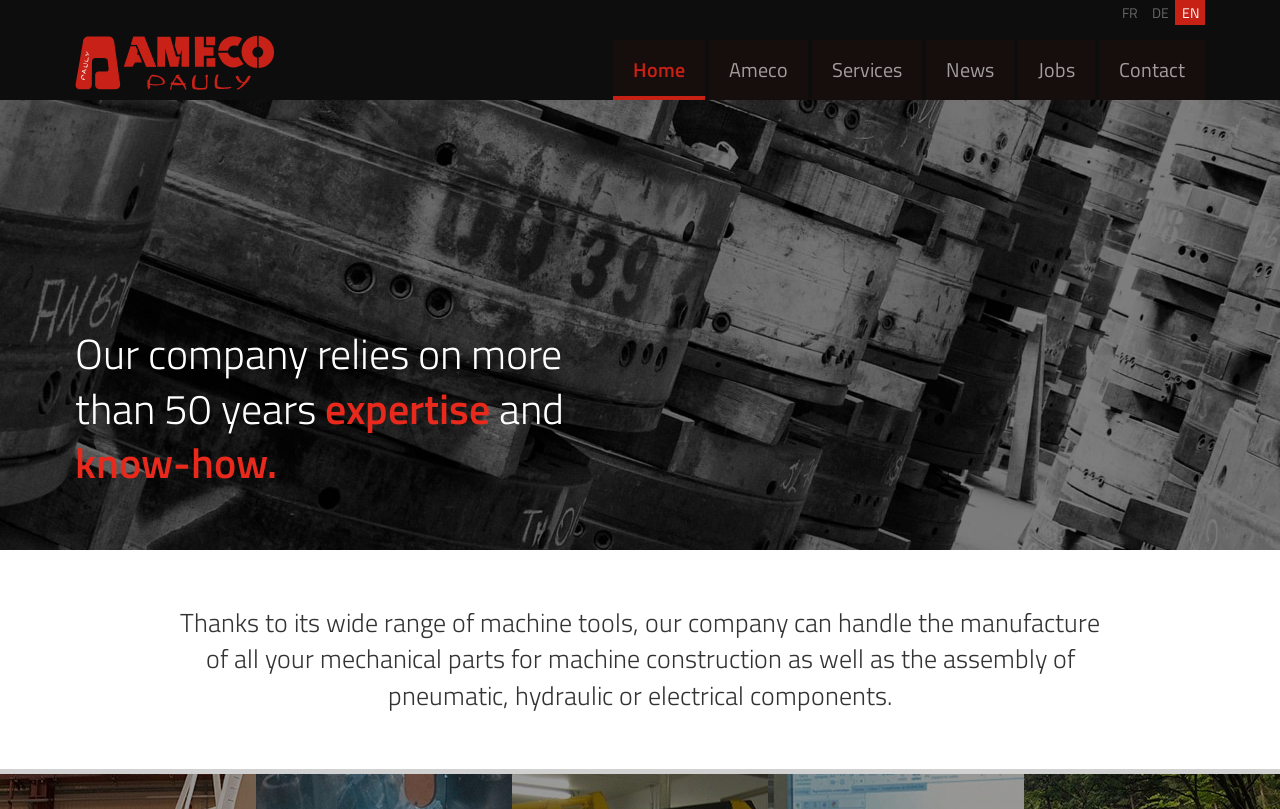Determine the bounding box coordinates for the clickable element required to fulfill the instruction: "Go to the Home page". Provide the coordinates as four float numbers between 0 and 1, i.e., [left, top, right, bottom].

[0.479, 0.049, 0.551, 0.124]